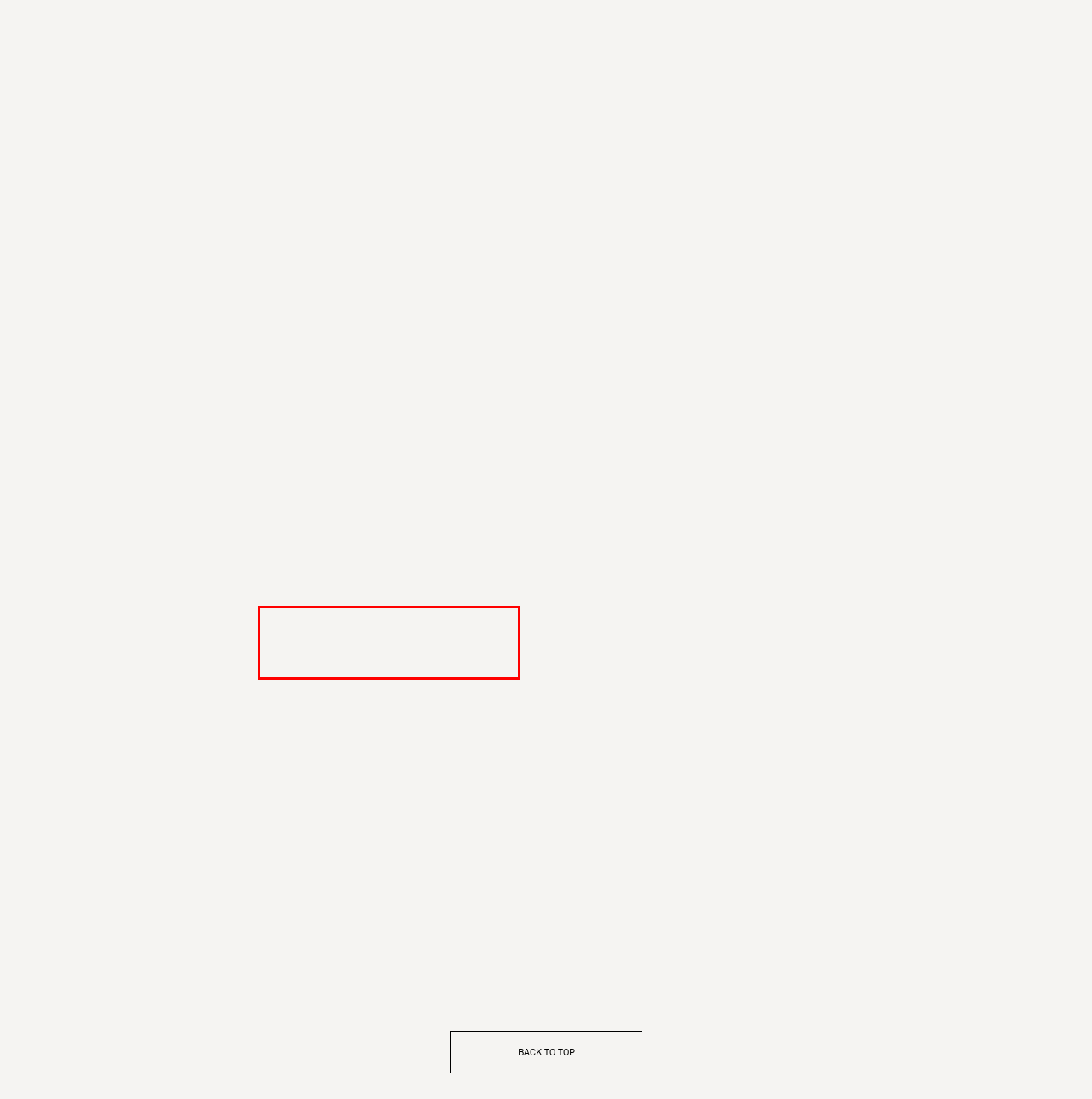Observe the screenshot of the webpage, locate the red bounding box, and extract the text content within it.

In 1988, after decades of success, confirmed by the many lights displayed in the world’s most important design museums, Stilnovo went on a hiatus.